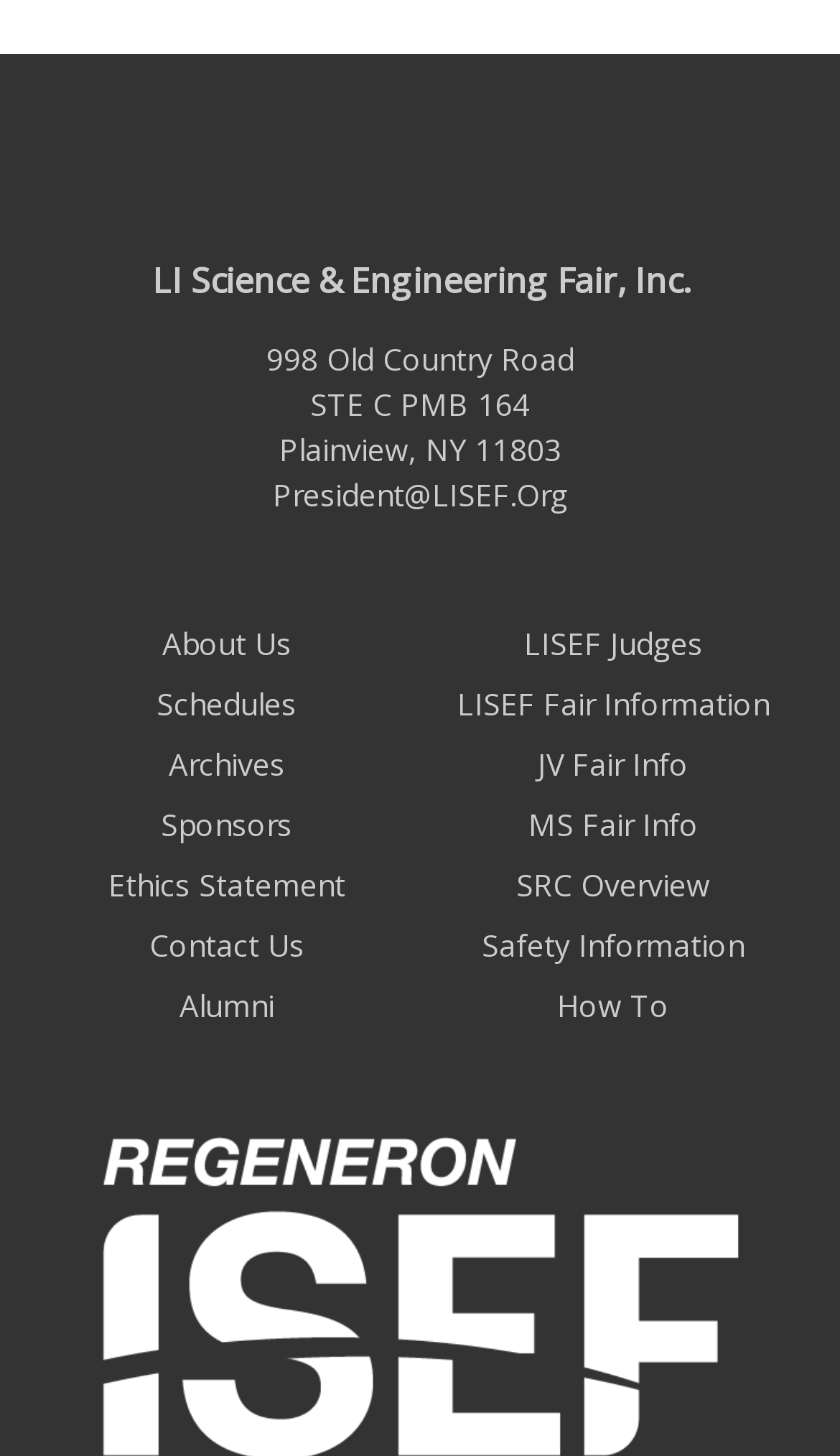Determine the bounding box coordinates for the clickable element required to fulfill the instruction: "email the president". Provide the coordinates as four float numbers between 0 and 1, i.e., [left, top, right, bottom].

[0.324, 0.326, 0.676, 0.354]